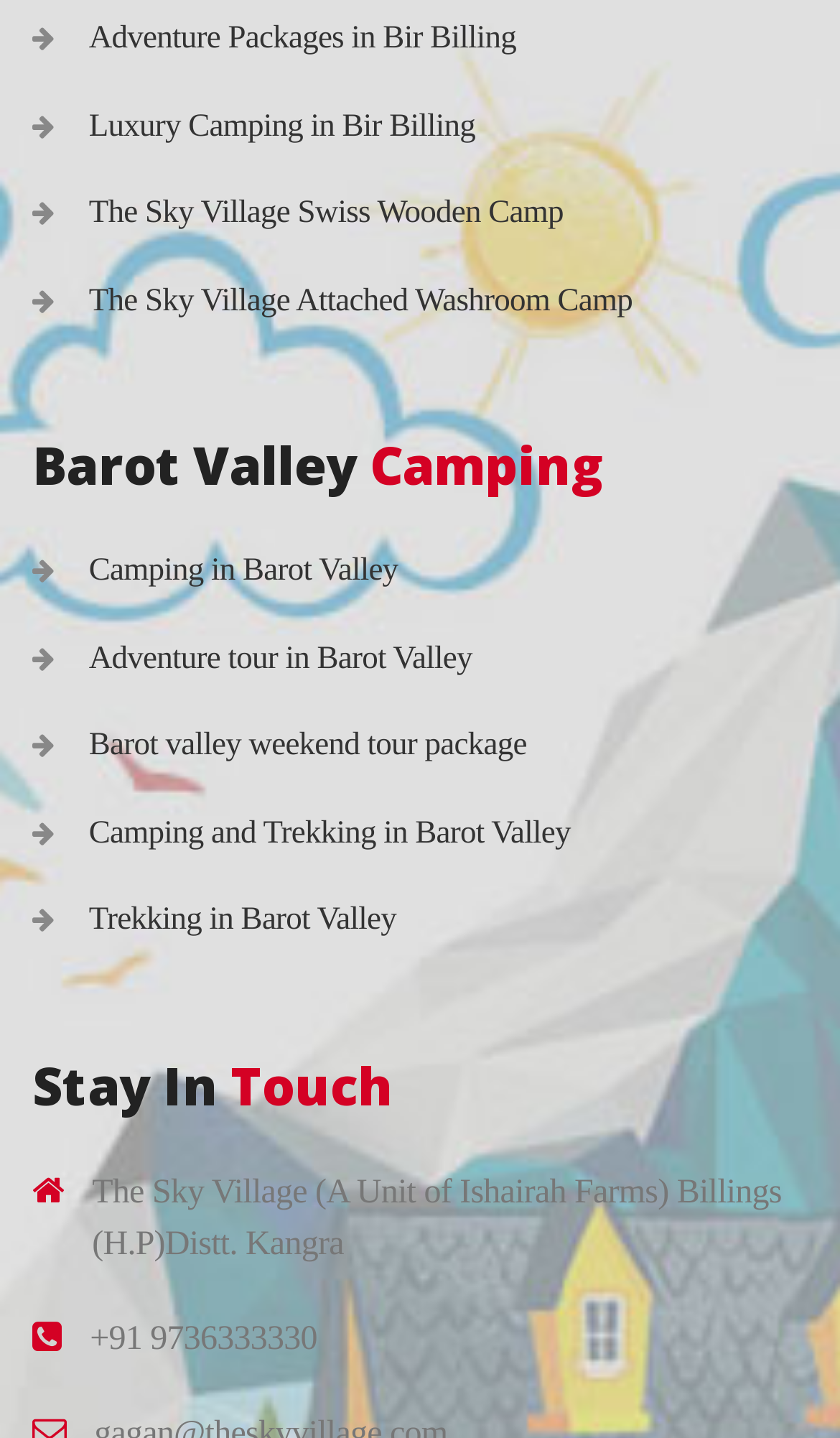Identify the bounding box for the UI element described as: "Customer Reviews". Ensure the coordinates are four float numbers between 0 and 1, formatted as [left, top, right, bottom].

None